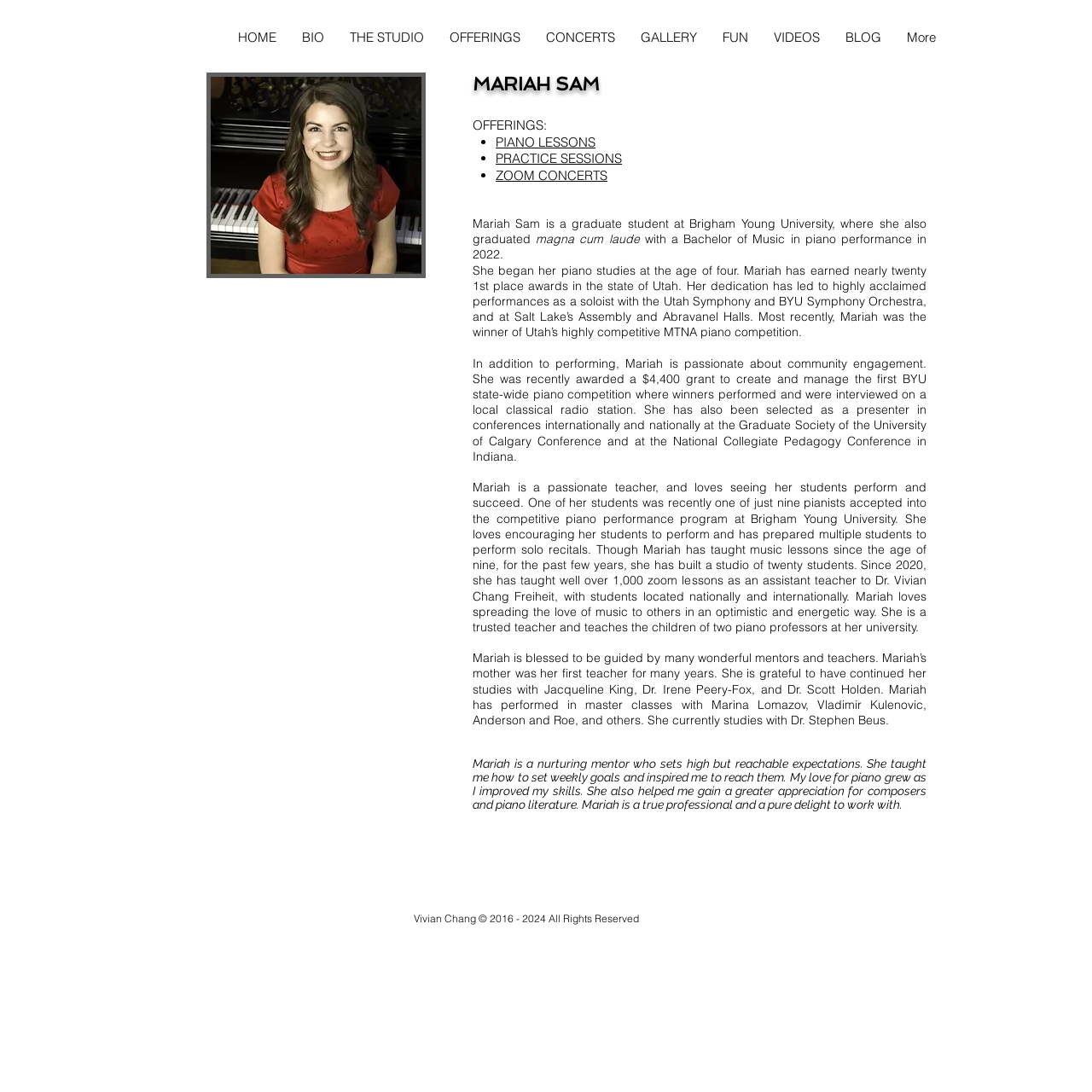What is the name of the university Mariah Sam attended?
Please give a detailed answer to the question using the information shown in the image.

The webpage mentions that Mariah Sam is a graduate student at Brigham Young University, where she also graduated magna cum laude with a Bachelor of Music in piano performance in 2022.